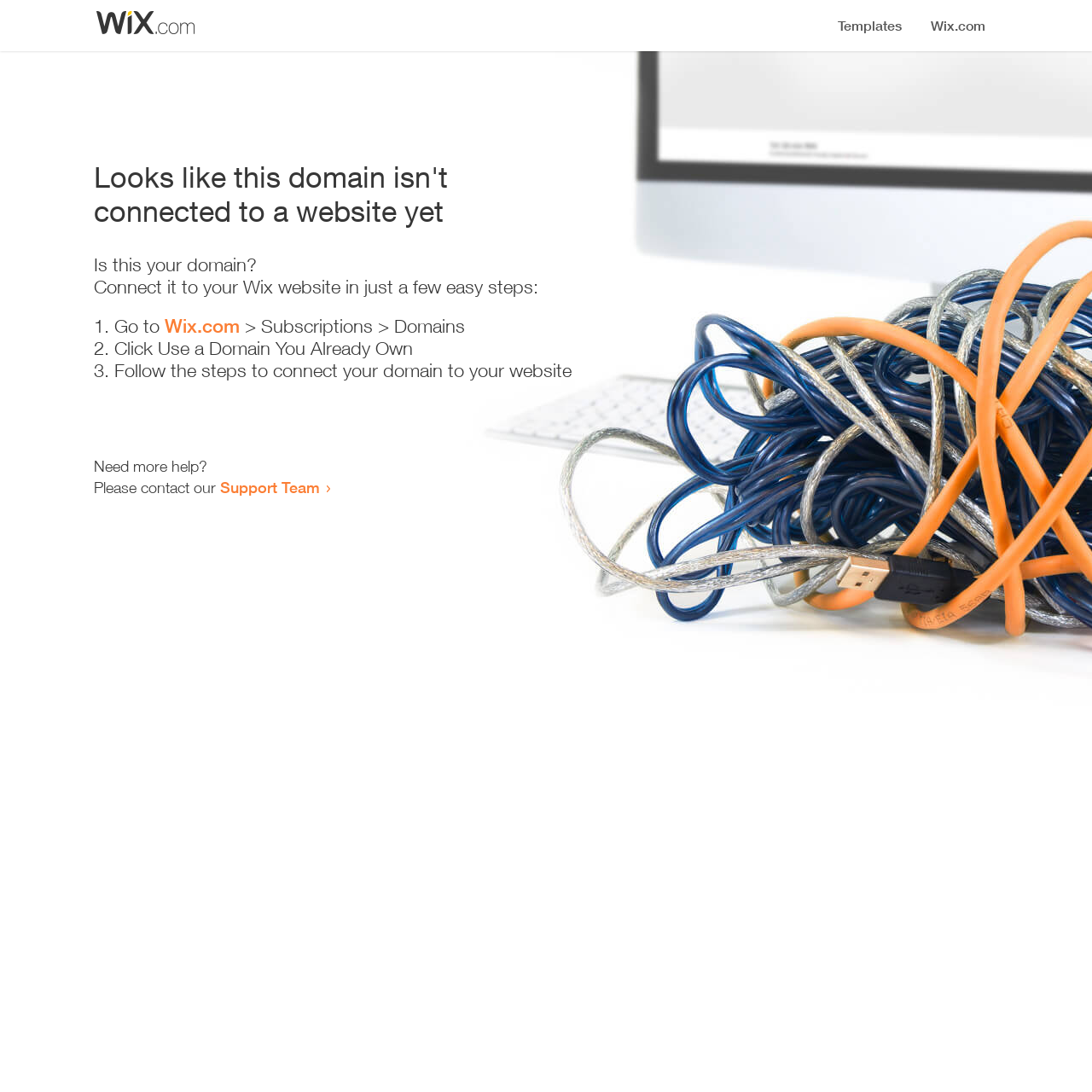What is the first step to connect the domain?
Please respond to the question with a detailed and informative answer.

According to the list of steps provided on the webpage, the first step to connect the domain is to 'Go to Wix.com > Subscriptions > Domains', which indicates that the user needs to visit the Wix.com website to start the connection process.